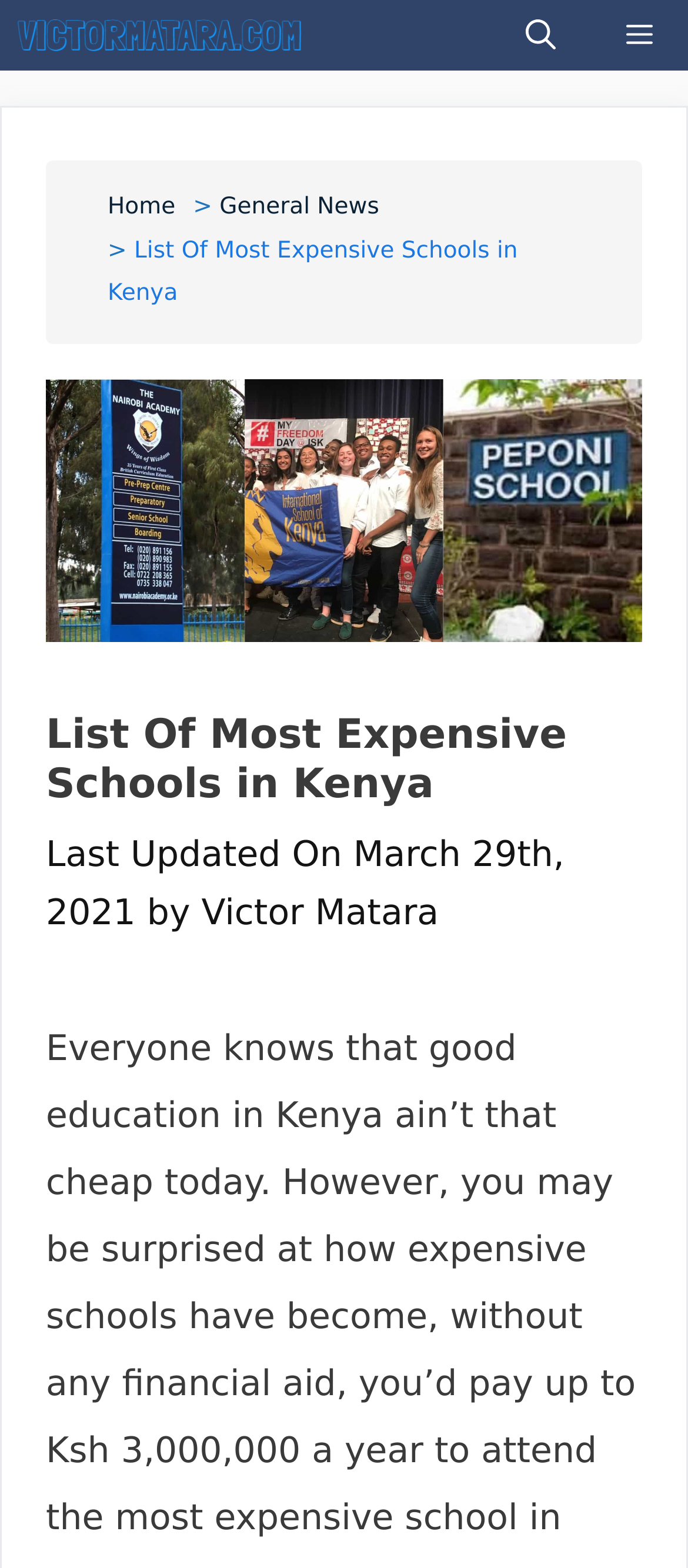How many links are in the navigation 'Primary'?
Using the image as a reference, answer the question with a short word or phrase.

2